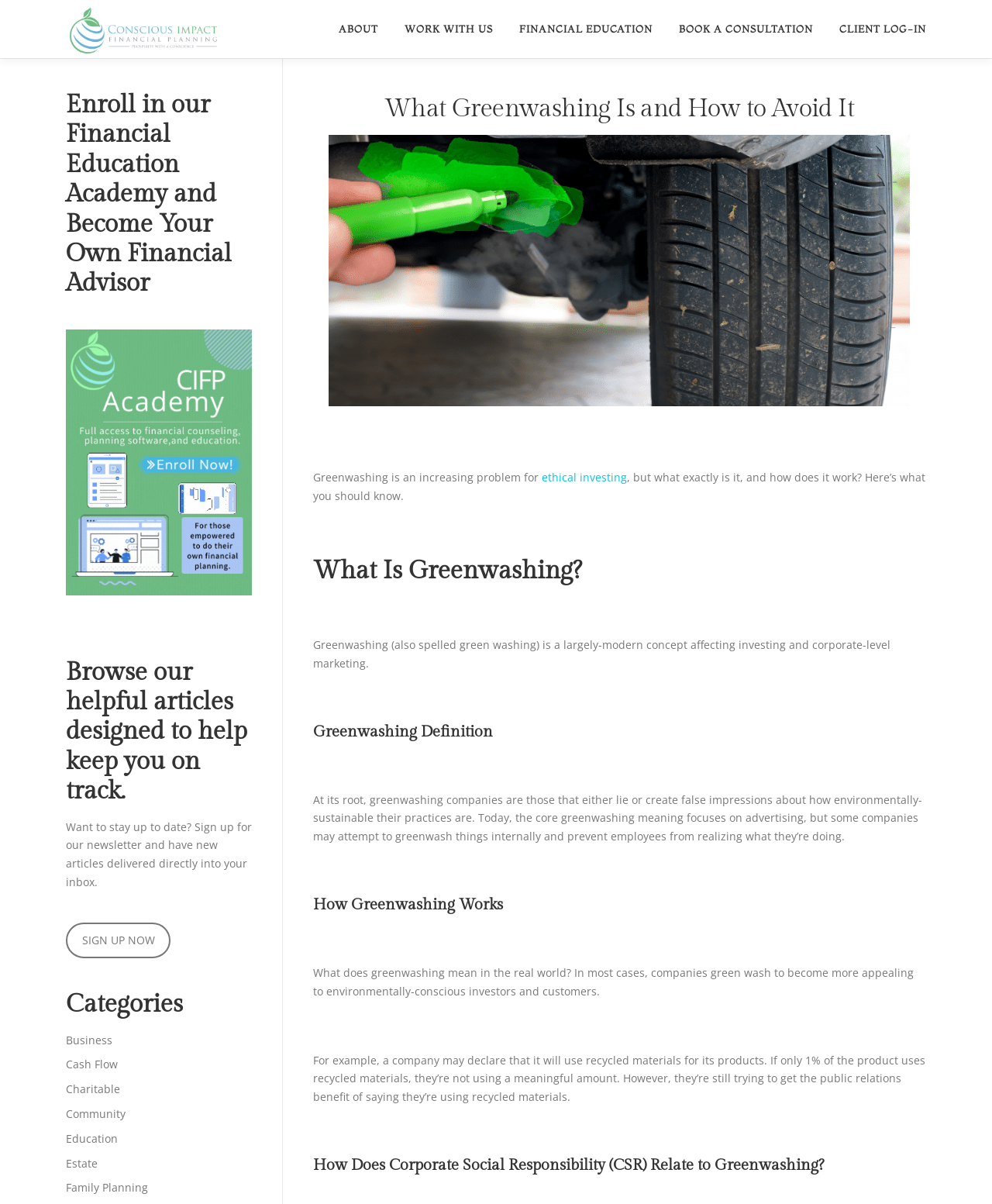What is the title or heading displayed on the webpage?

What Greenwashing Is and How to Avoid It